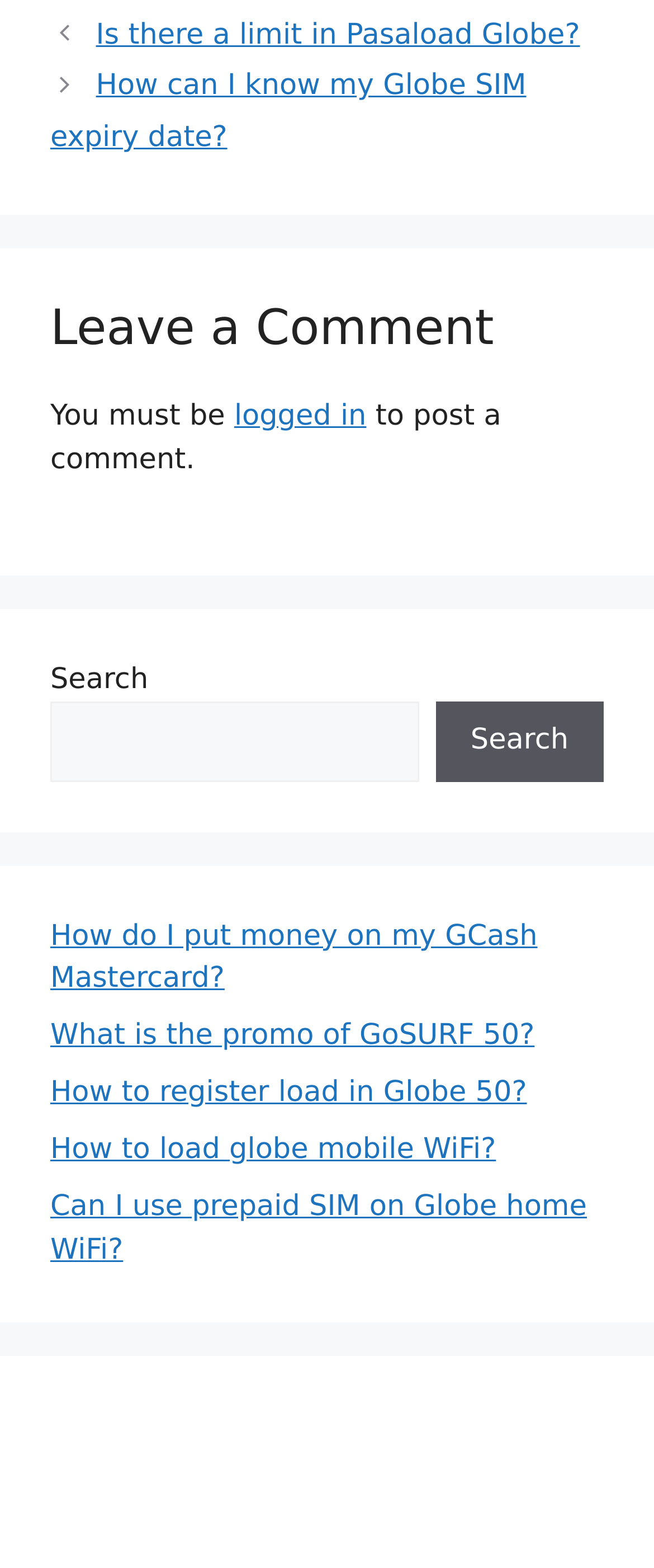Identify the bounding box coordinates necessary to click and complete the given instruction: "Click on 'logged in'".

[0.358, 0.255, 0.56, 0.277]